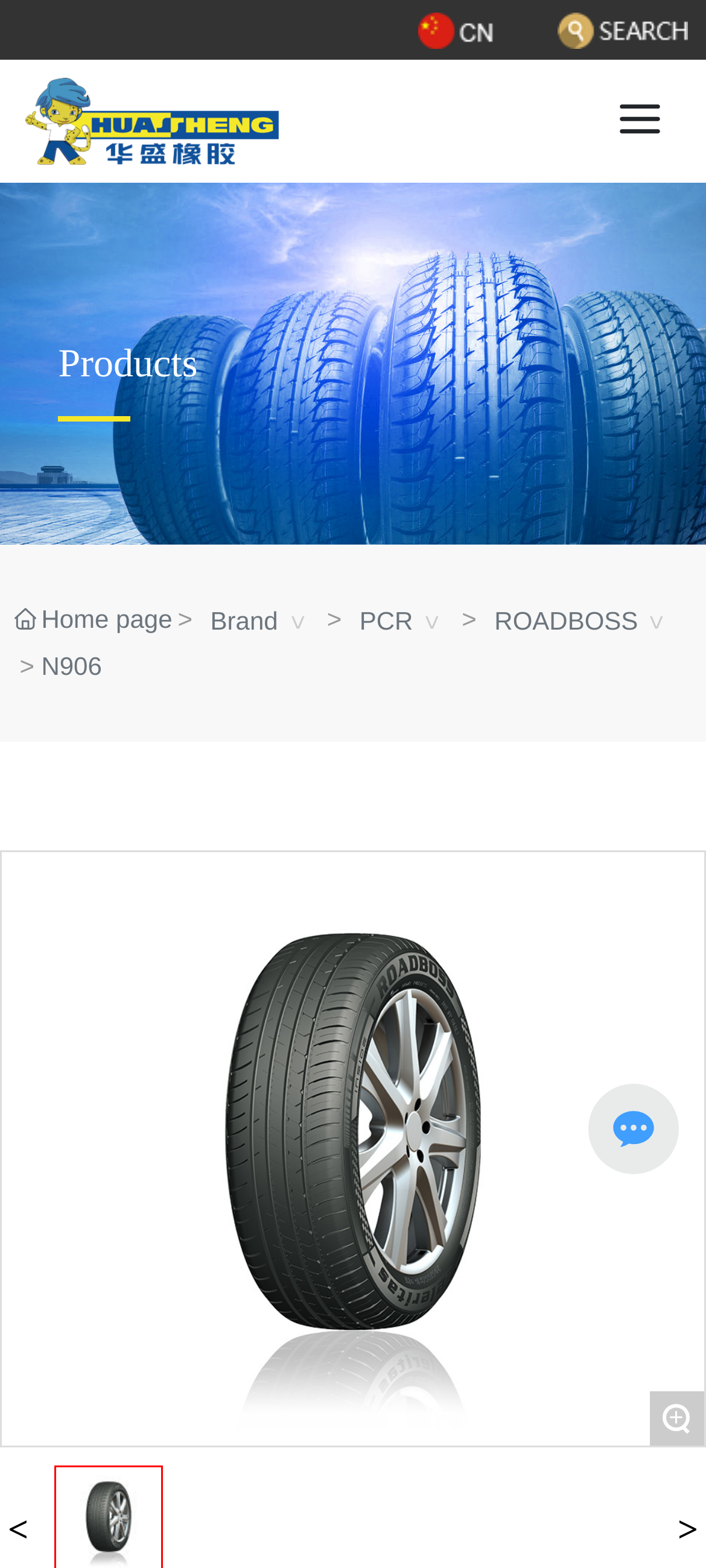Examine the image carefully and respond to the question with a detailed answer: 
What is the purpose of the webpage?

The presence of product categories, images, and a 'Home page' link suggests that the webpage is intended to showcase the company's products and provide a gateway to more information.